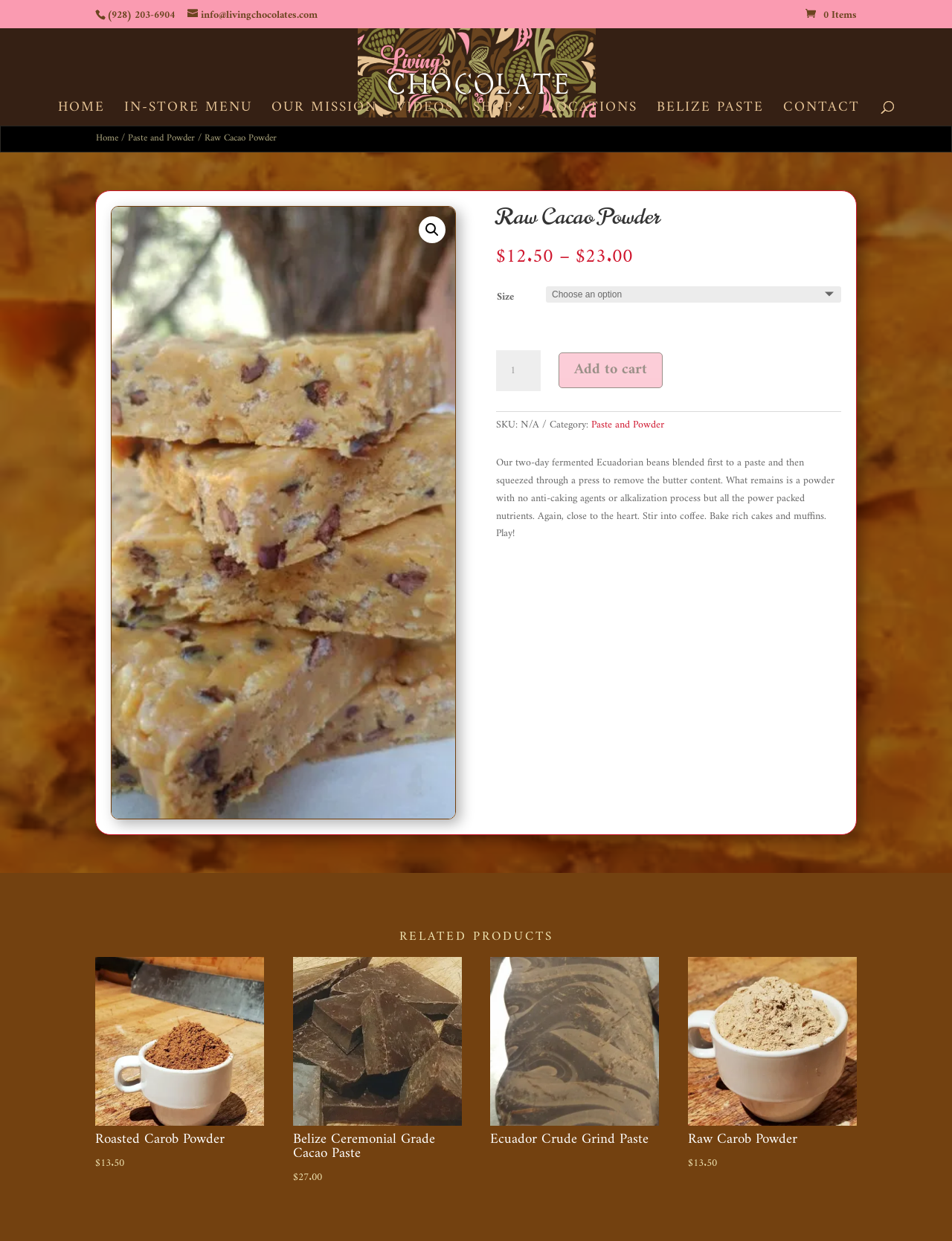Determine the bounding box coordinates of the clickable region to follow the instruction: "Go to home page".

[0.061, 0.083, 0.11, 0.101]